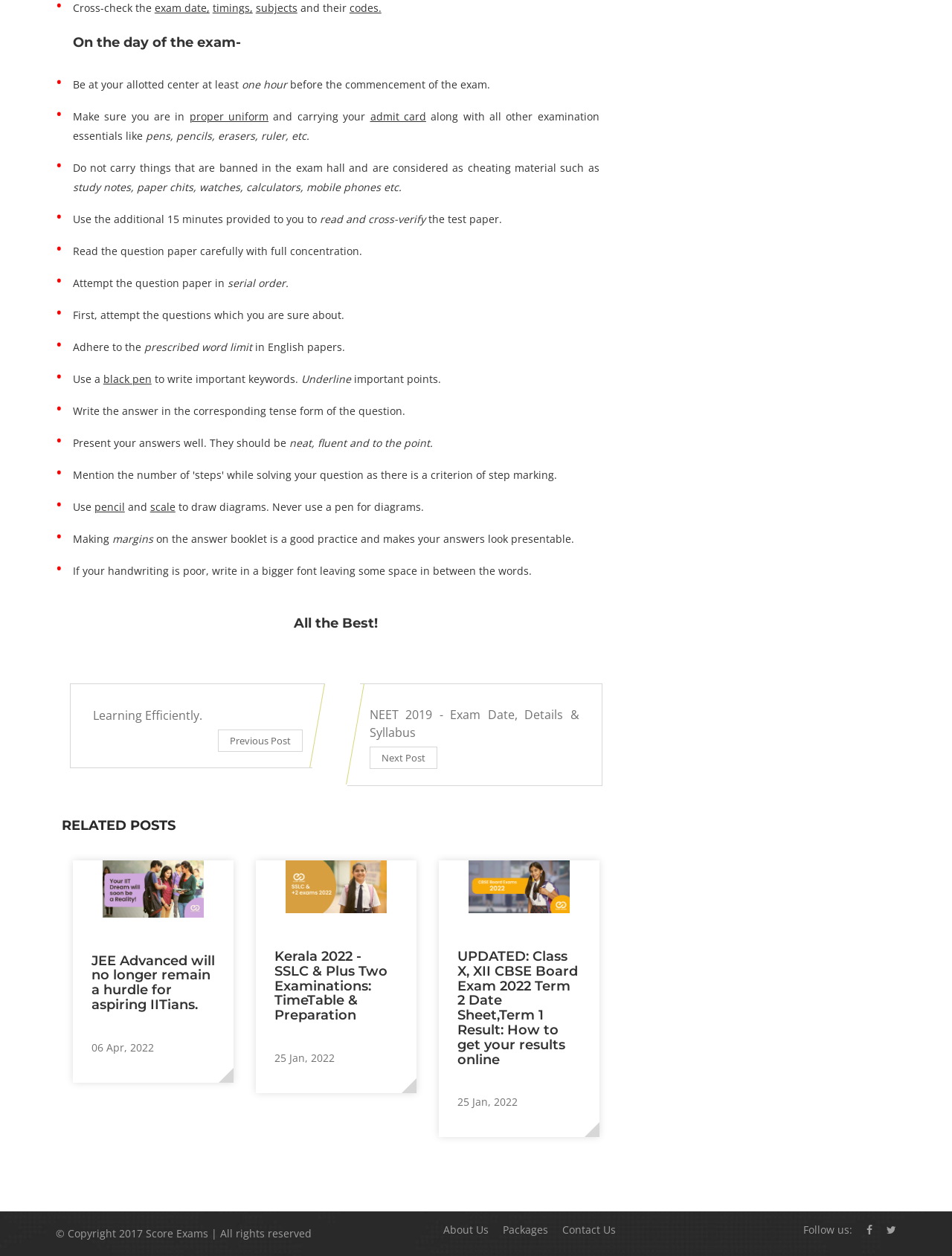Please give the bounding box coordinates of the area that should be clicked to fulfill the following instruction: "Click on 'Next Post'". The coordinates should be in the format of four float numbers from 0 to 1, i.e., [left, top, right, bottom].

[0.388, 0.594, 0.459, 0.612]